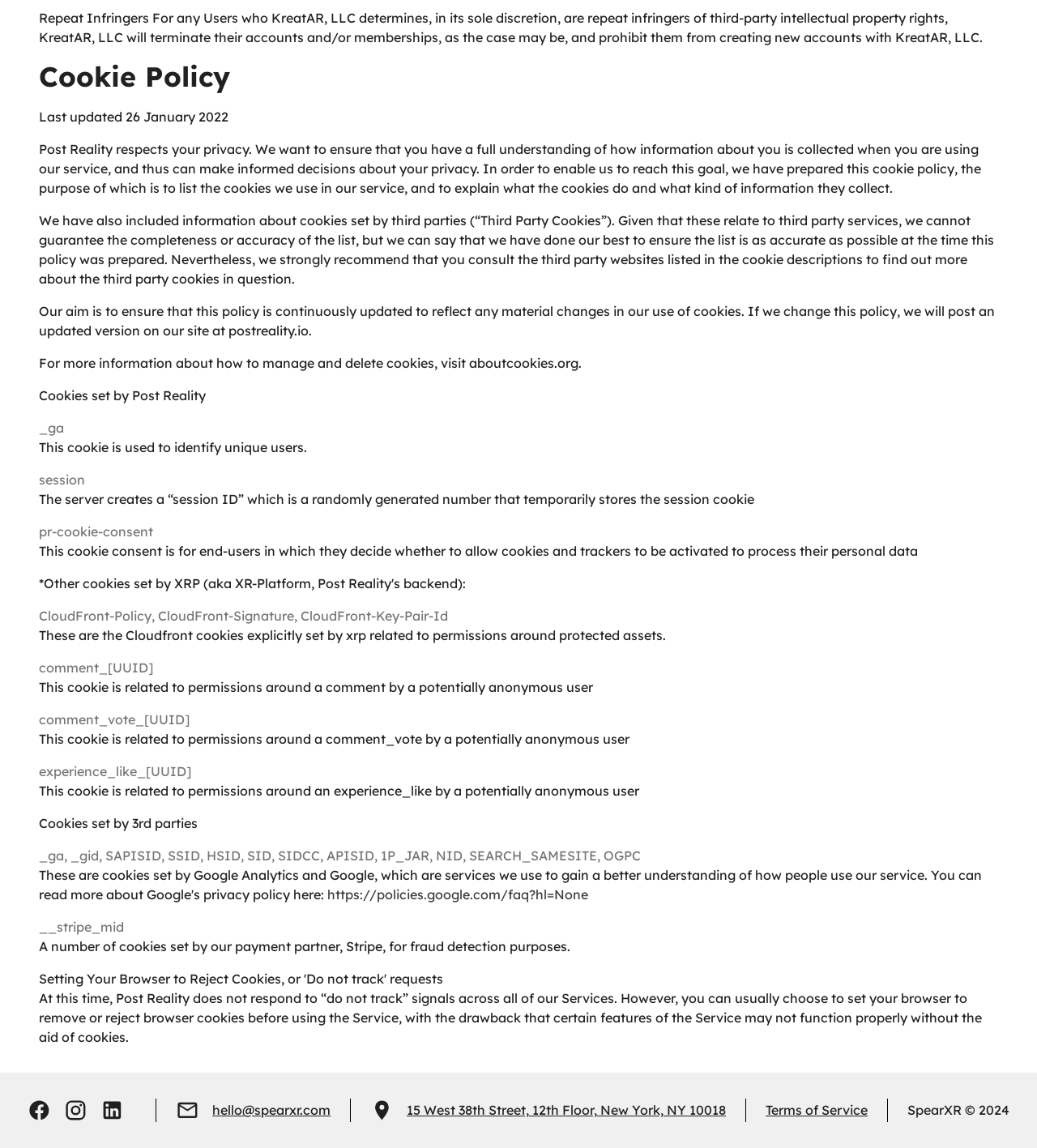What is the consequence for repeat infringers of intellectual property rights?
Please use the image to provide an in-depth answer to the question.

According to the text, KreatAR, LLC will terminate the accounts and/or memberships of users who are repeat infringers of third-party intellectual property rights, as determined by KreatAR, LLC in its sole discretion.